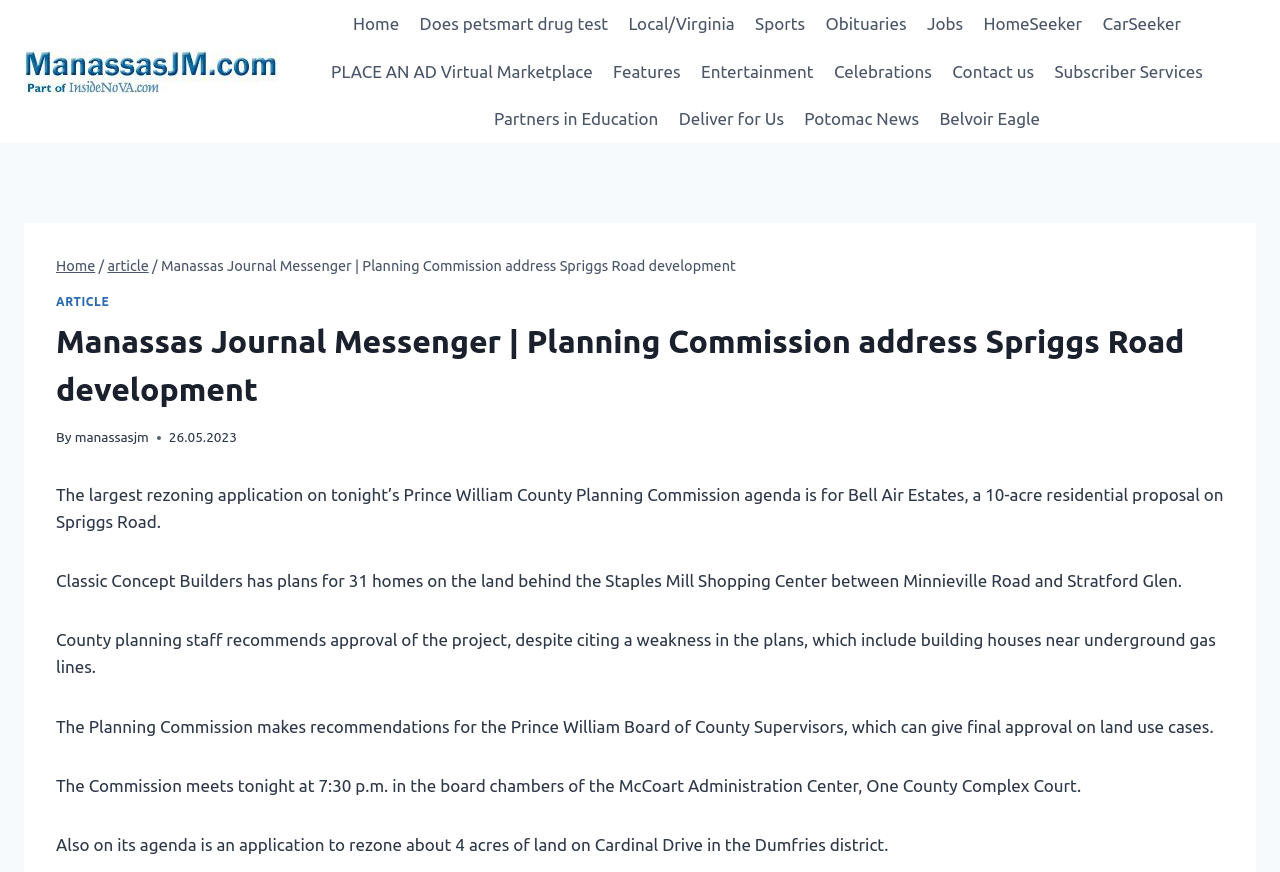How many acres of land are planned for rezoning on Cardinal Drive?
Refer to the screenshot and deliver a thorough answer to the question presented.

I found the answer by reading the article content, specifically the sentence 'Also on its agenda is an application to rezone about 4 acres of land on Cardinal Drive in the Dumfries district.' which mentions the number of acres planned for rezoning.